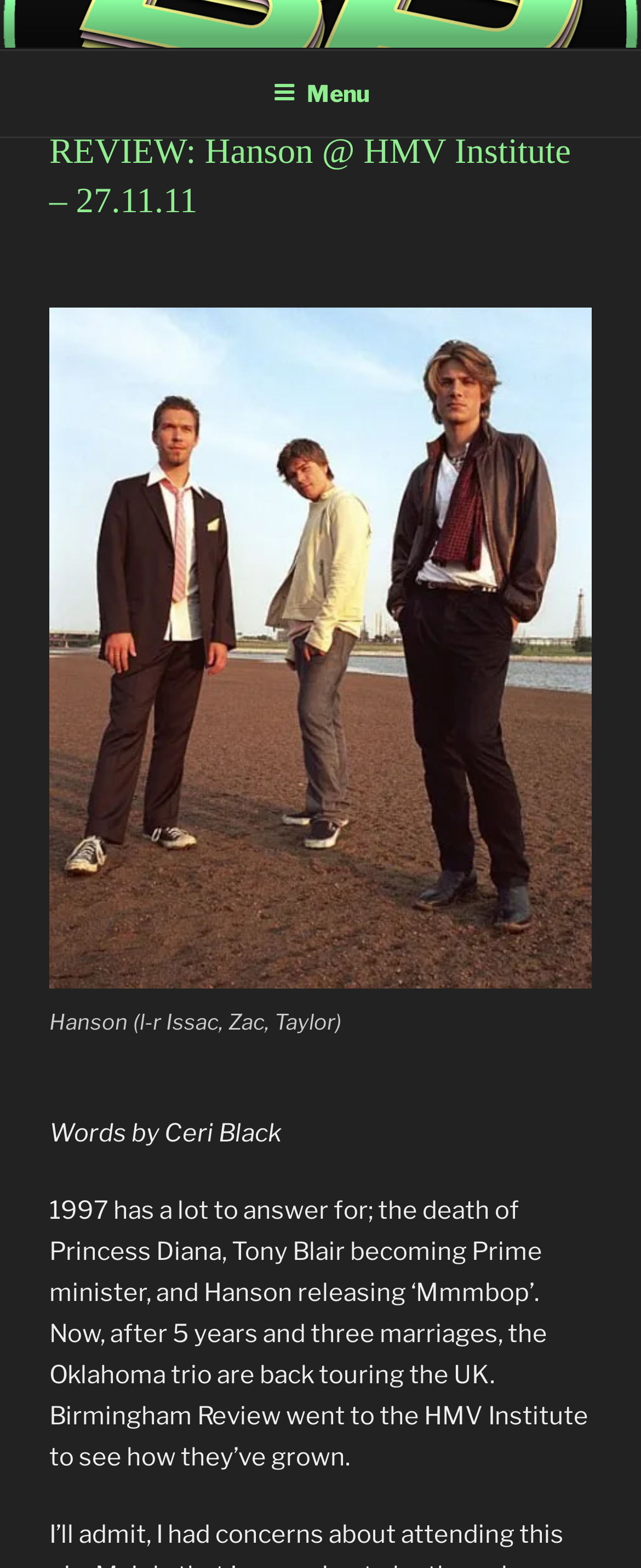Identify the coordinates of the bounding box for the element described below: "Menu". Return the coordinates as four float numbers between 0 and 1: [left, top, right, bottom].

[0.388, 0.034, 0.612, 0.085]